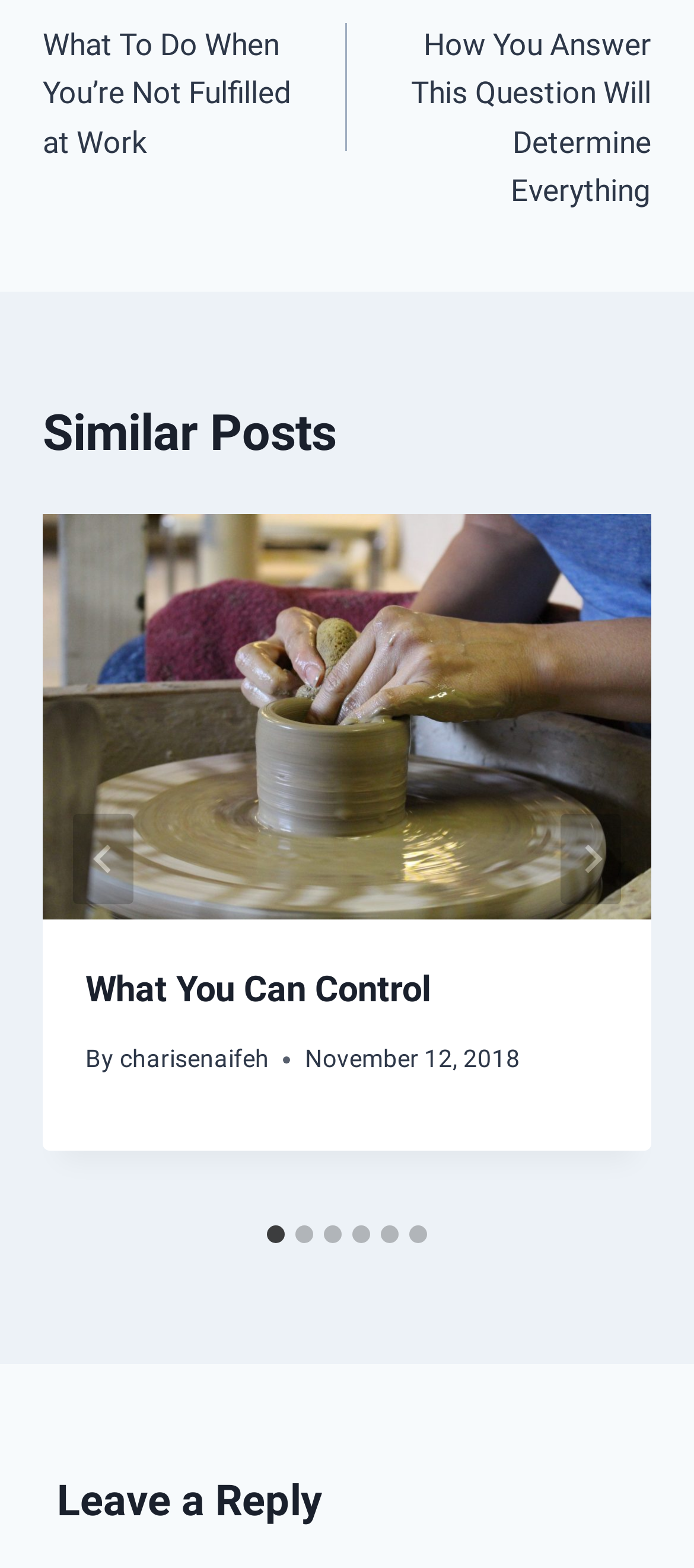Locate the bounding box of the UI element described in the following text: "14 September, 2011".

None